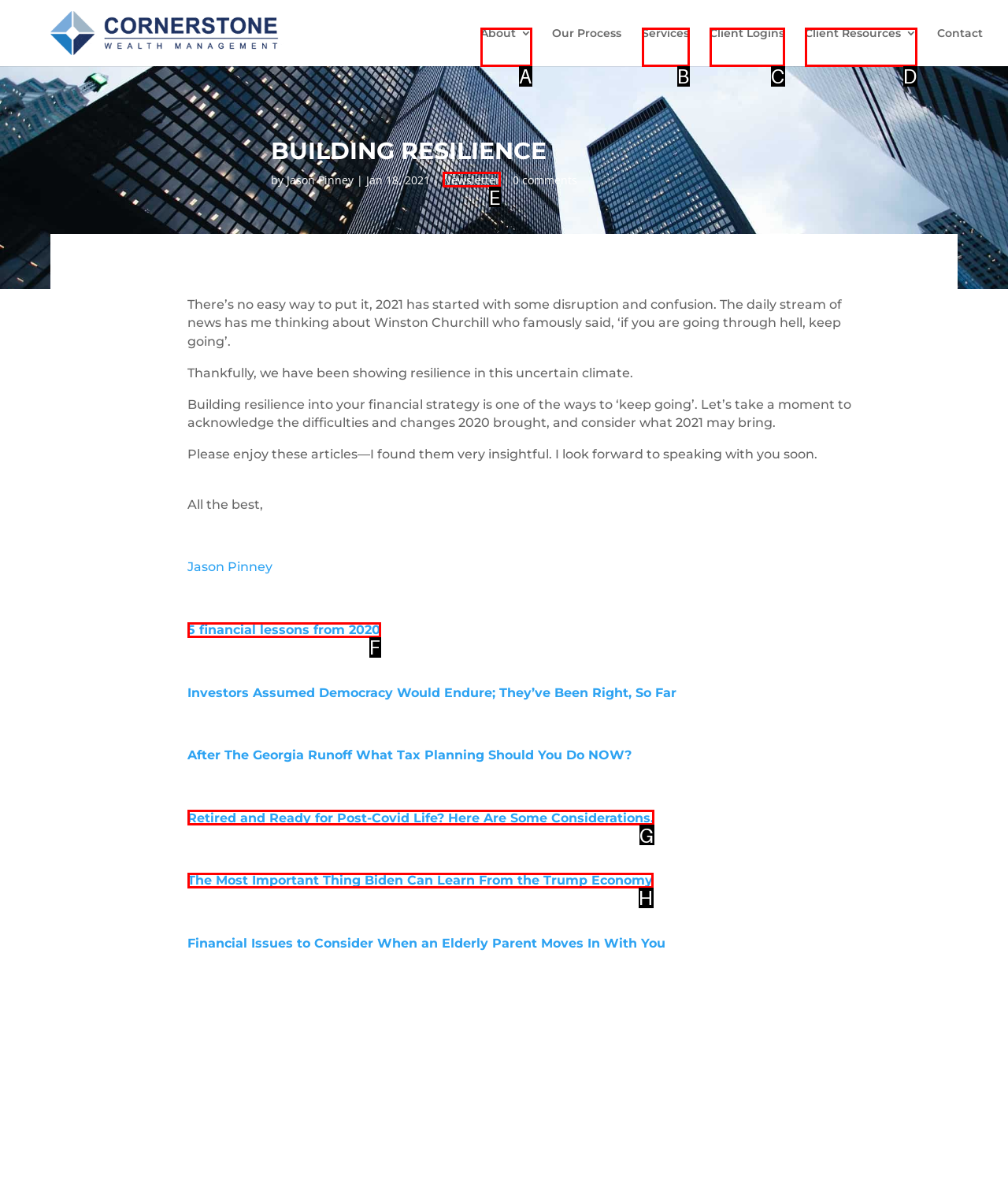Identify the letter corresponding to the UI element that matches this description: 5 financial lessons from 2020
Answer using only the letter from the provided options.

F